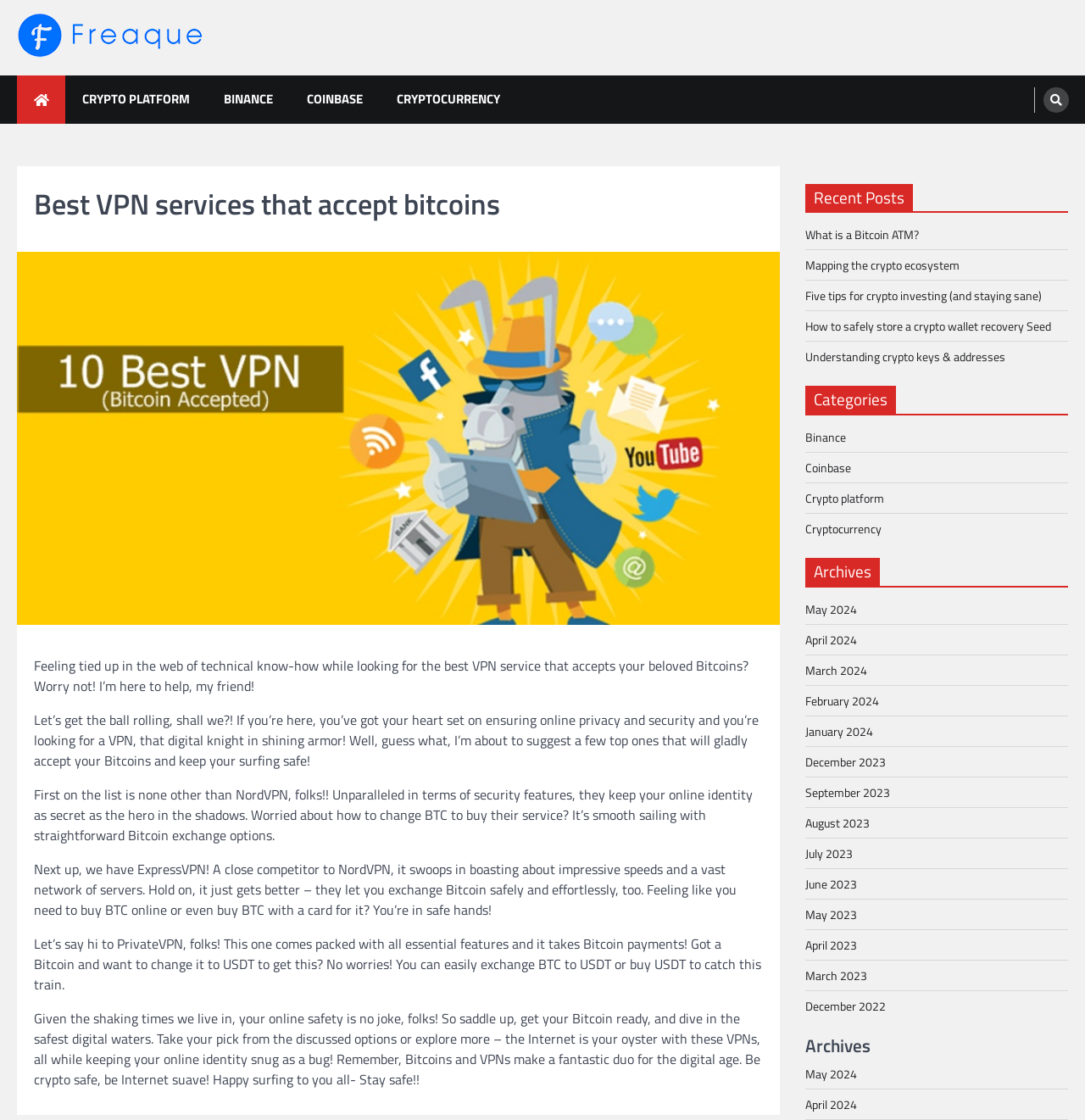Locate the bounding box coordinates of the clickable region to complete the following instruction: "View Yanik Silver's Ultimate Internet Copywriting Seminar."

None